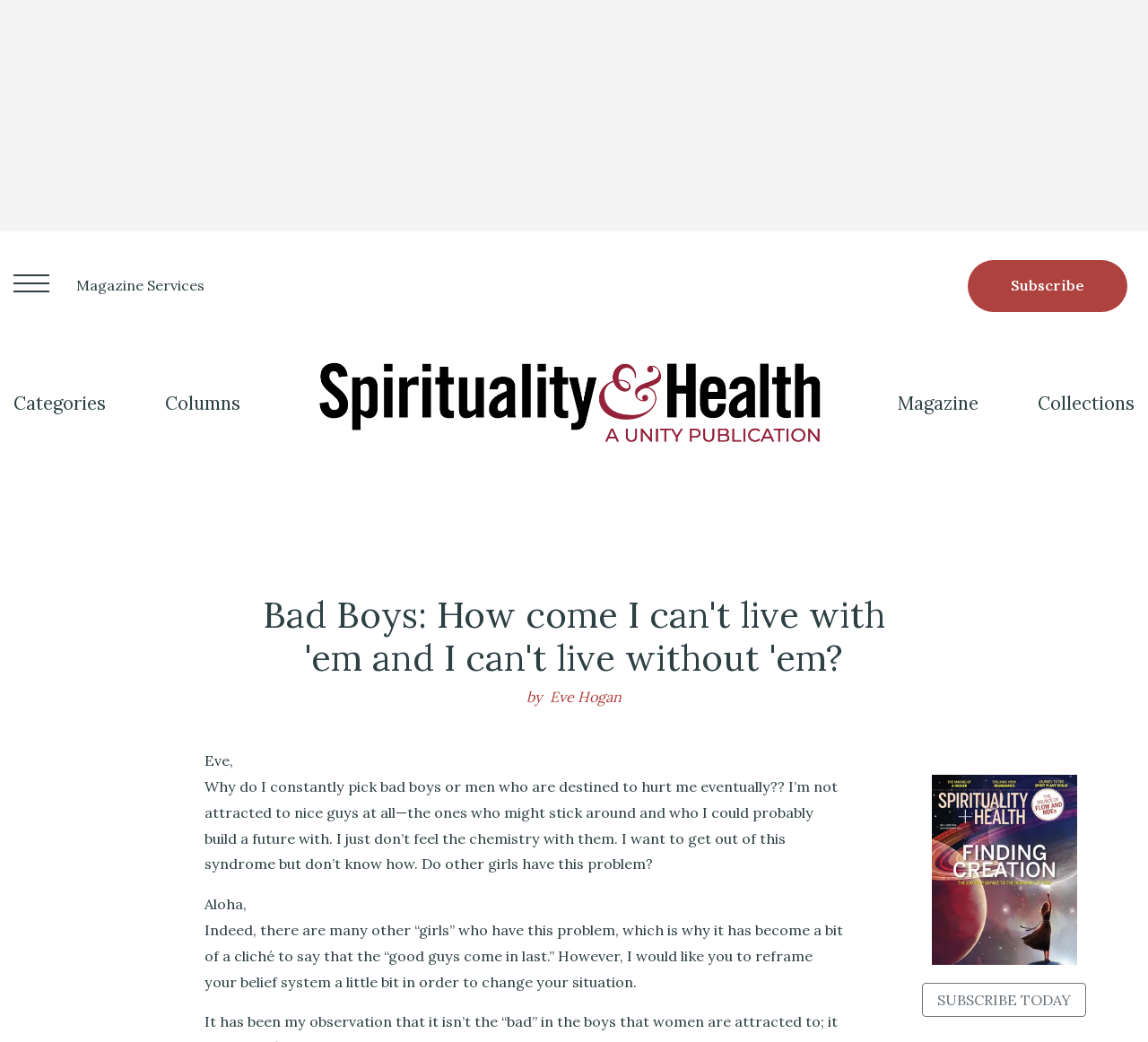Please identify the bounding box coordinates of the area that needs to be clicked to fulfill the following instruction: "Subscribe today."

[0.804, 0.944, 0.946, 0.976]